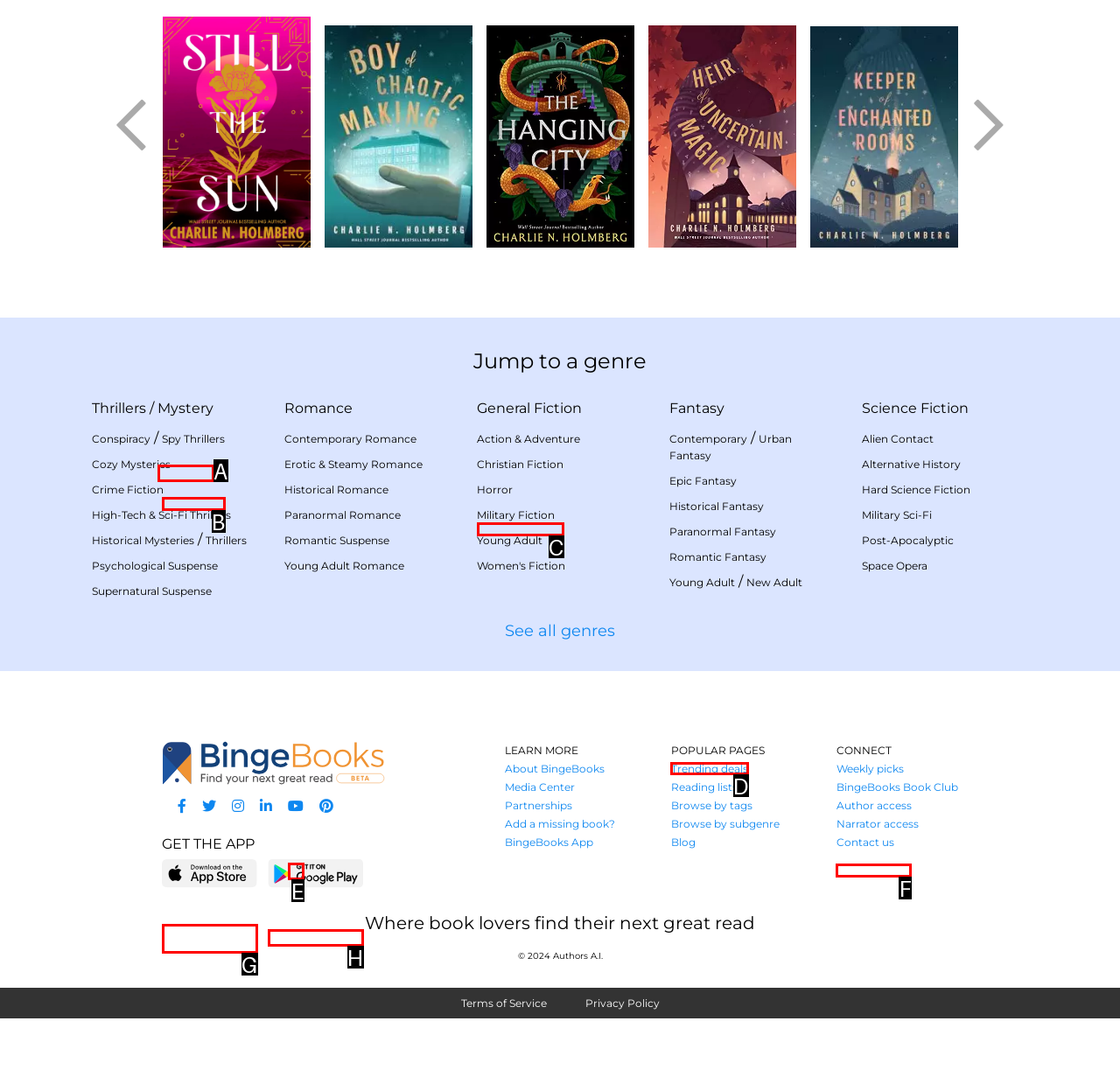Identify the correct HTML element to click to accomplish this task: View trending deals
Respond with the letter corresponding to the correct choice.

D